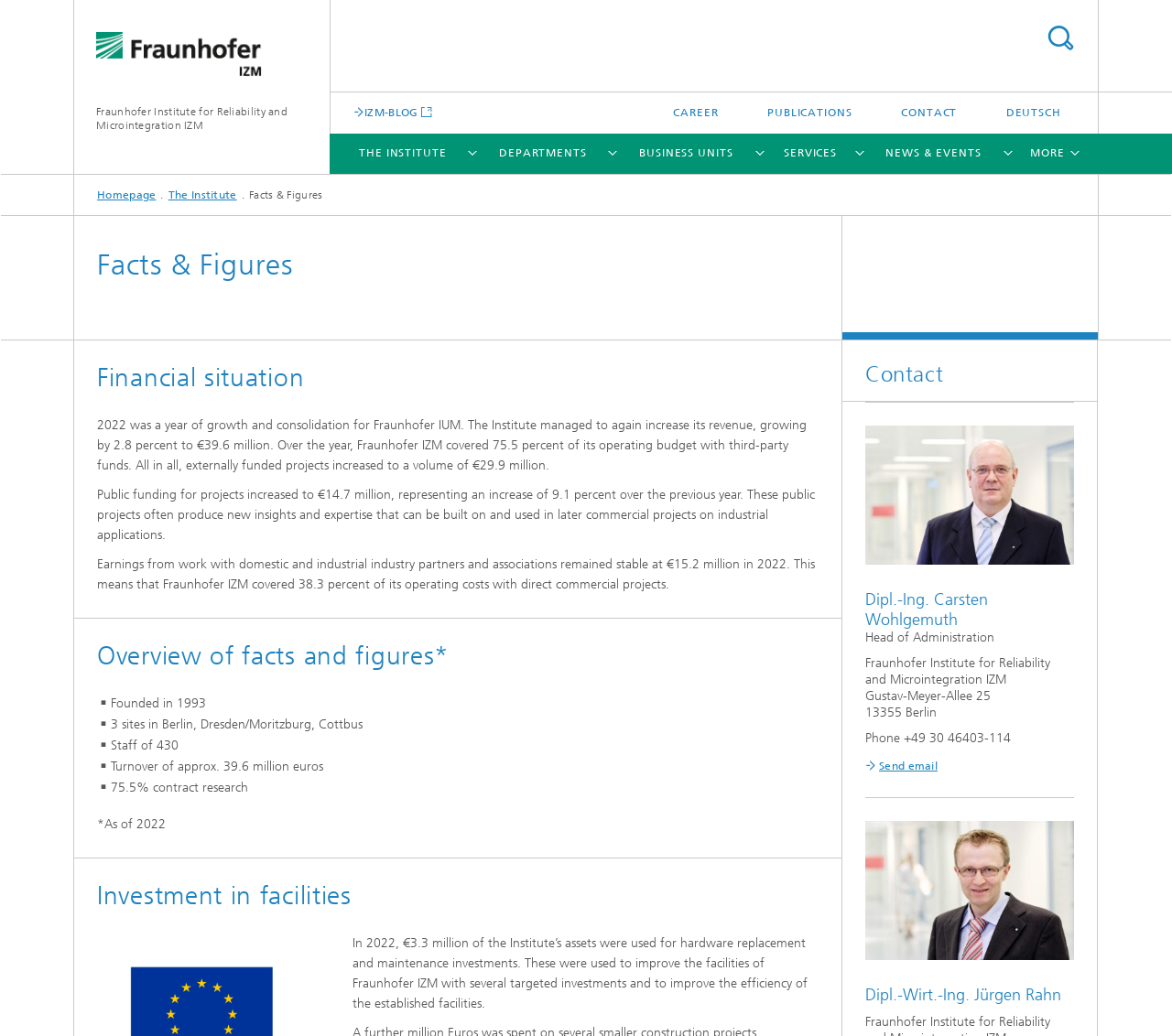Pinpoint the bounding box coordinates of the clickable area necessary to execute the following instruction: "Search on the website". The coordinates should be given as four float numbers between 0 and 1, namely [left, top, right, bottom].

[0.892, 0.022, 0.917, 0.051]